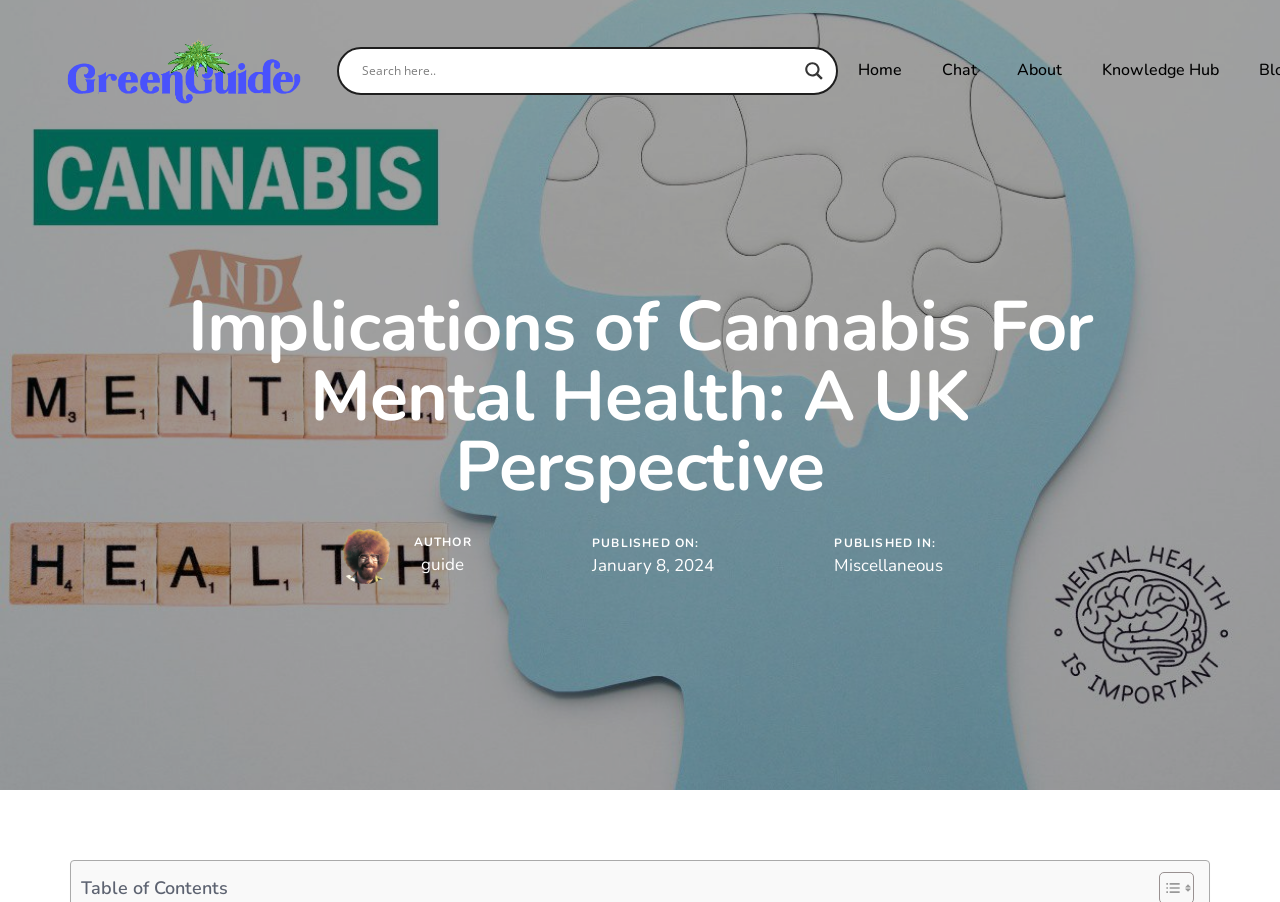Please find the bounding box coordinates of the clickable region needed to complete the following instruction: "Go to the home page". The bounding box coordinates must consist of four float numbers between 0 and 1, i.e., [left, top, right, bottom].

[0.655, 0.008, 0.72, 0.149]